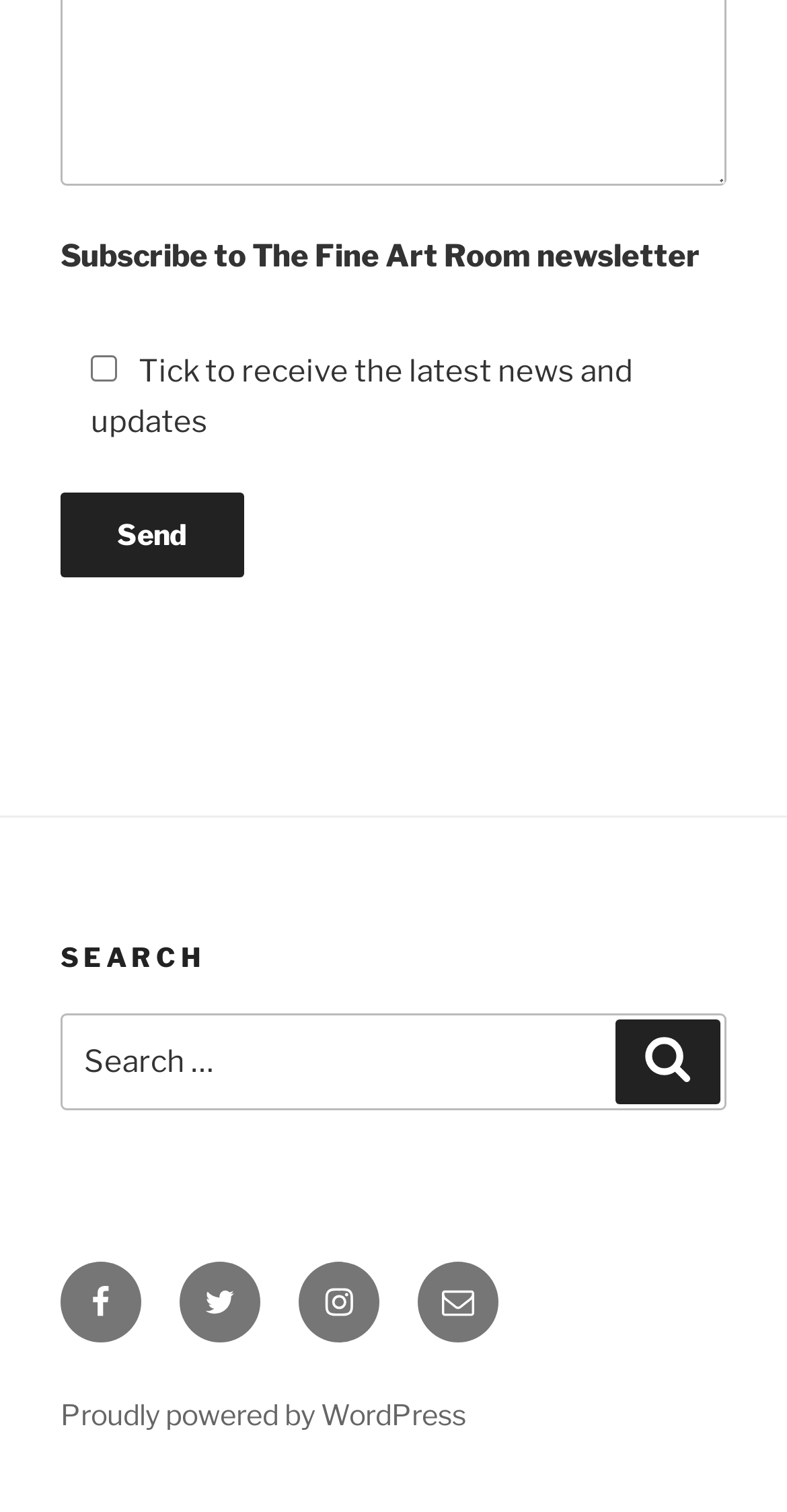Please provide the bounding box coordinates for the UI element as described: "Instagram". The coordinates must be four floats between 0 and 1, represented as [left, top, right, bottom].

[0.379, 0.835, 0.482, 0.888]